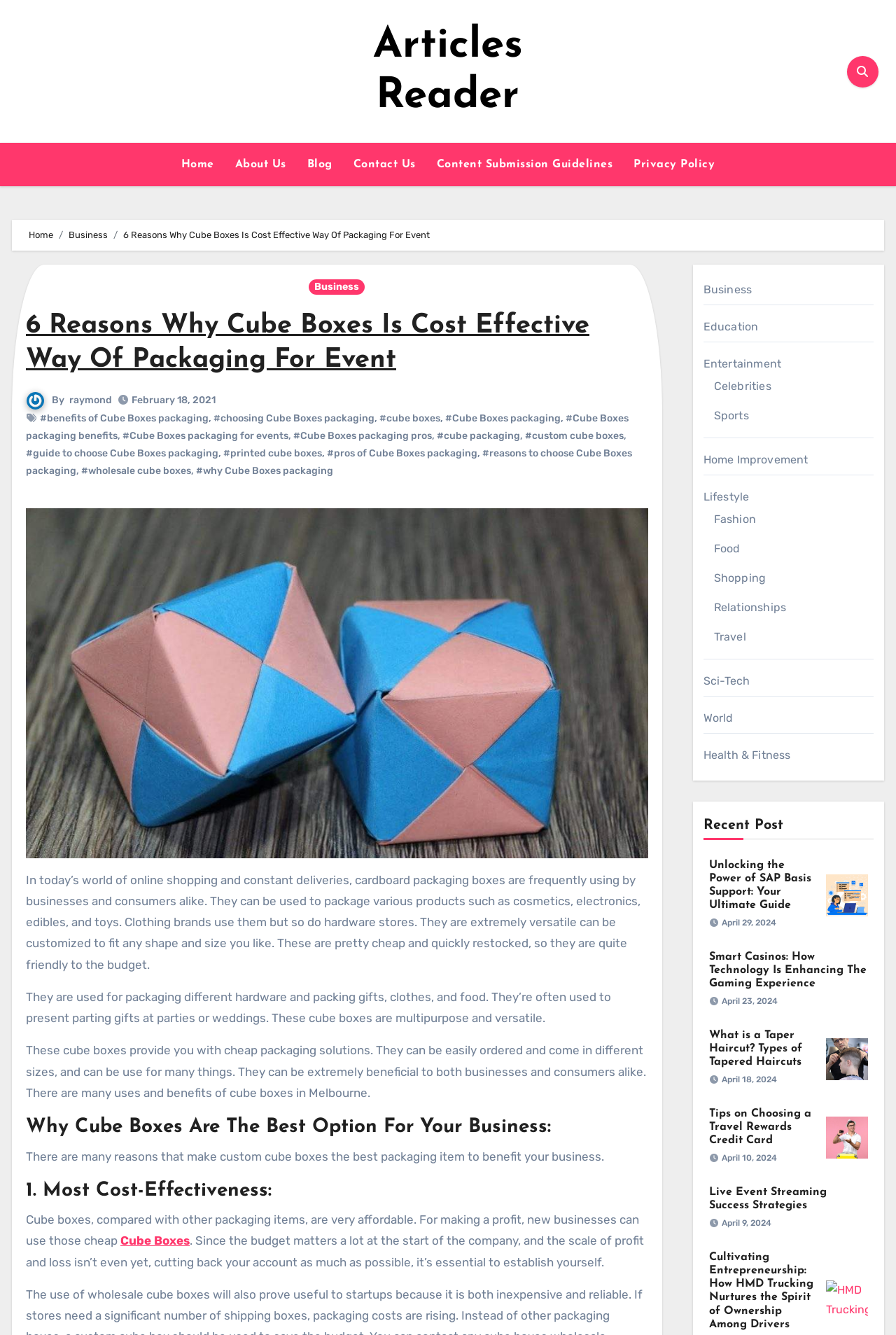Locate the bounding box coordinates of the clickable area needed to fulfill the instruction: "Go to the page of Subbuteo".

None